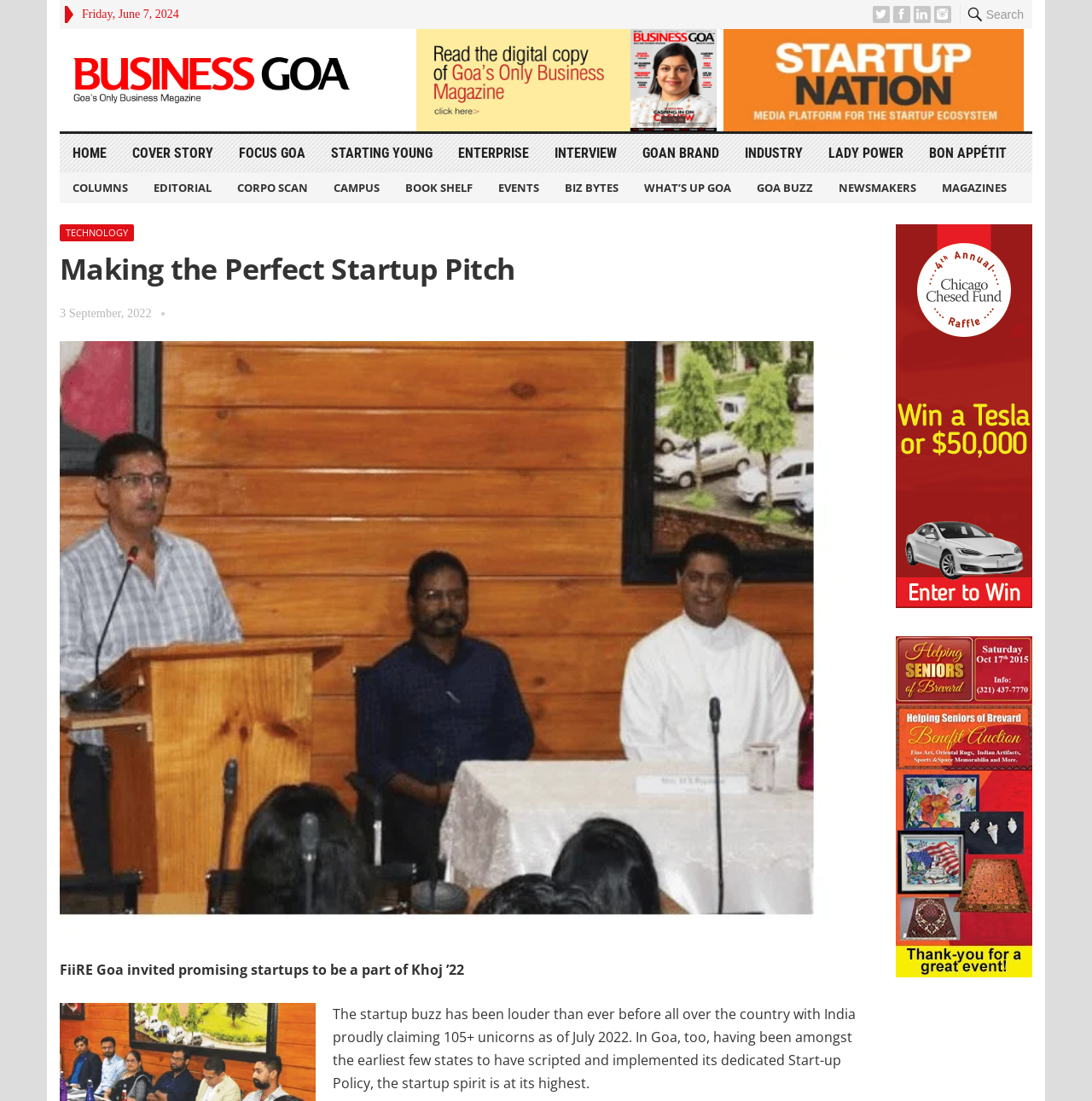Identify and extract the main heading of the webpage.

Making the Perfect Startup Pitch